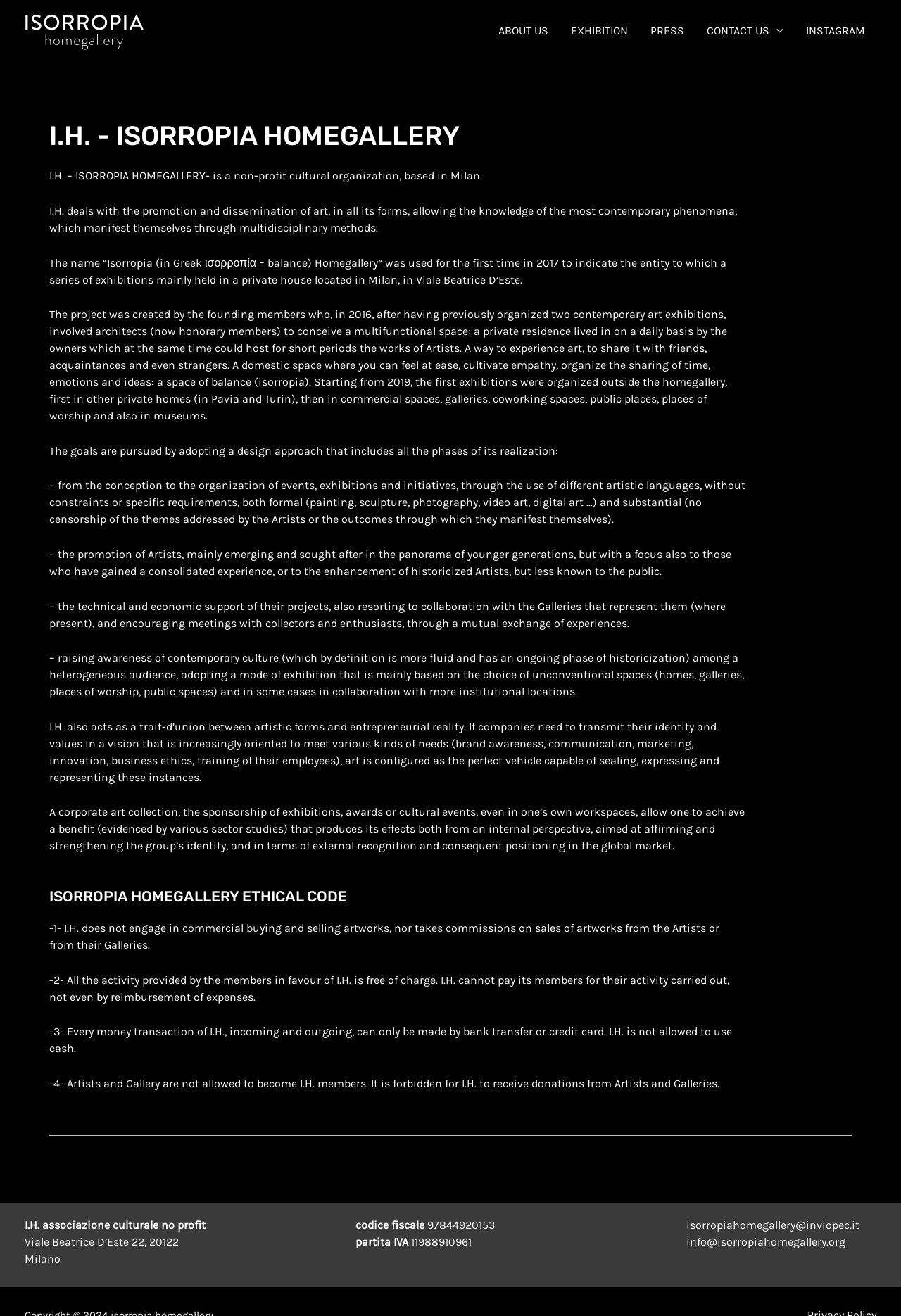Use the details in the image to answer the question thoroughly: 
How many links are there in the navigation menu?

The navigation menu can be found at the top of the webpage, and it contains 5 links: 'ABOUT US', 'EXHIBITION', 'PRESS', 'CONTACT US', and 'INSTAGRAM'.